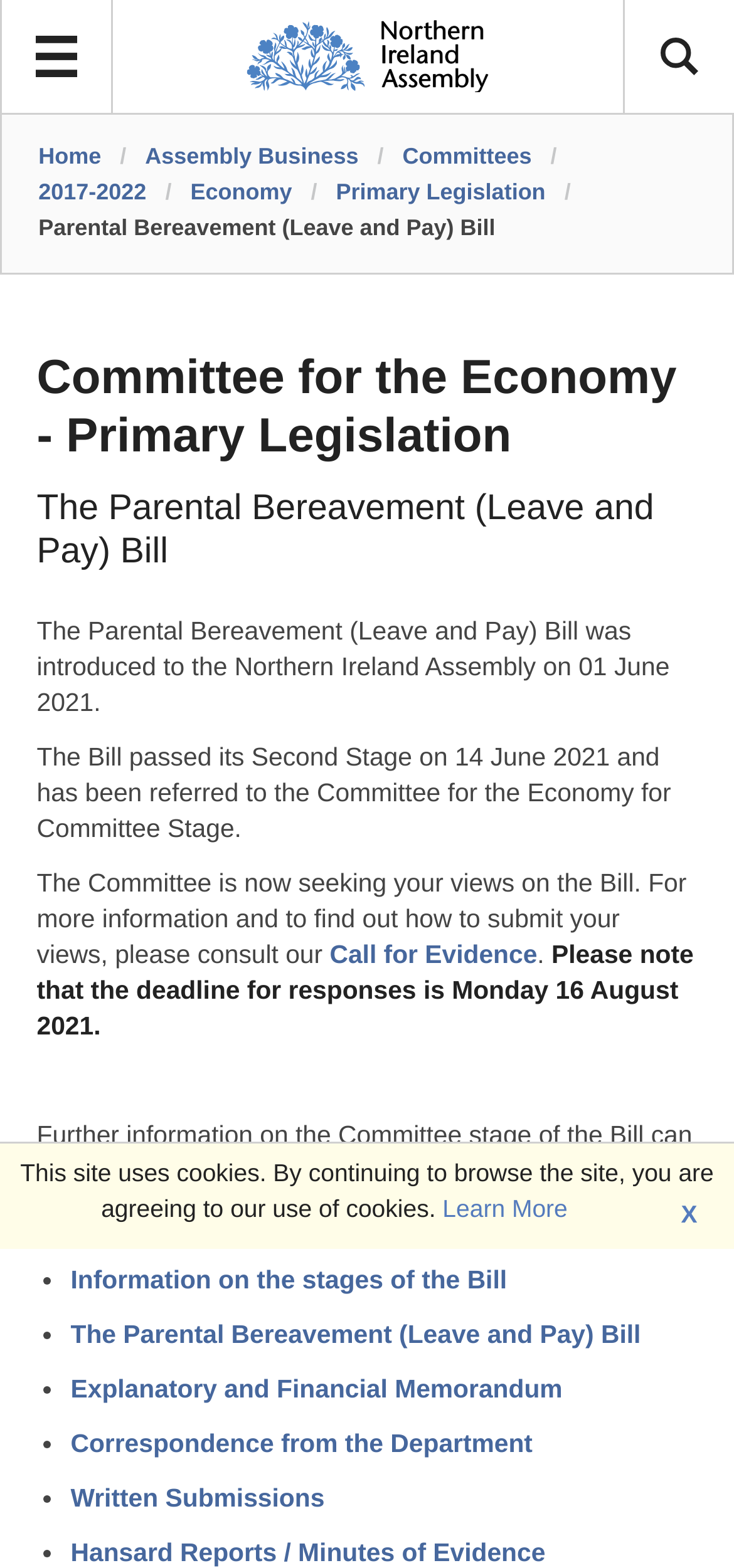Provide your answer to the question using just one word or phrase: What stage is the bill currently at?

Committee Stage